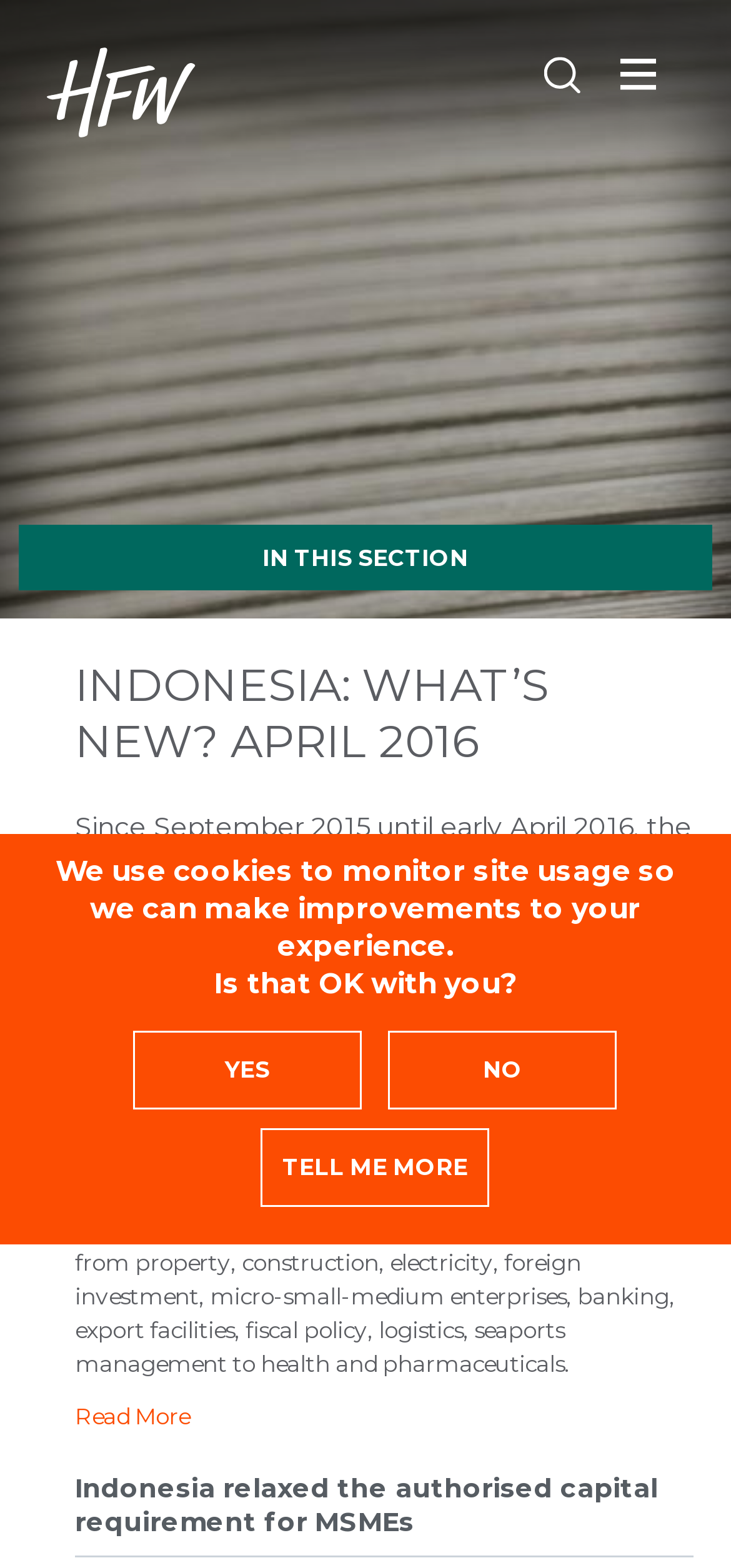How many economic stimulus packages were issued?
Deliver a detailed and extensive answer to the question.

The answer can be found in the heading 'INDONESIA: WHAT’S NEW? APRIL 2016' which states 'Since September 2015 until early April 2016, the Indonesian government has issued 11 economic stimulus packages.'